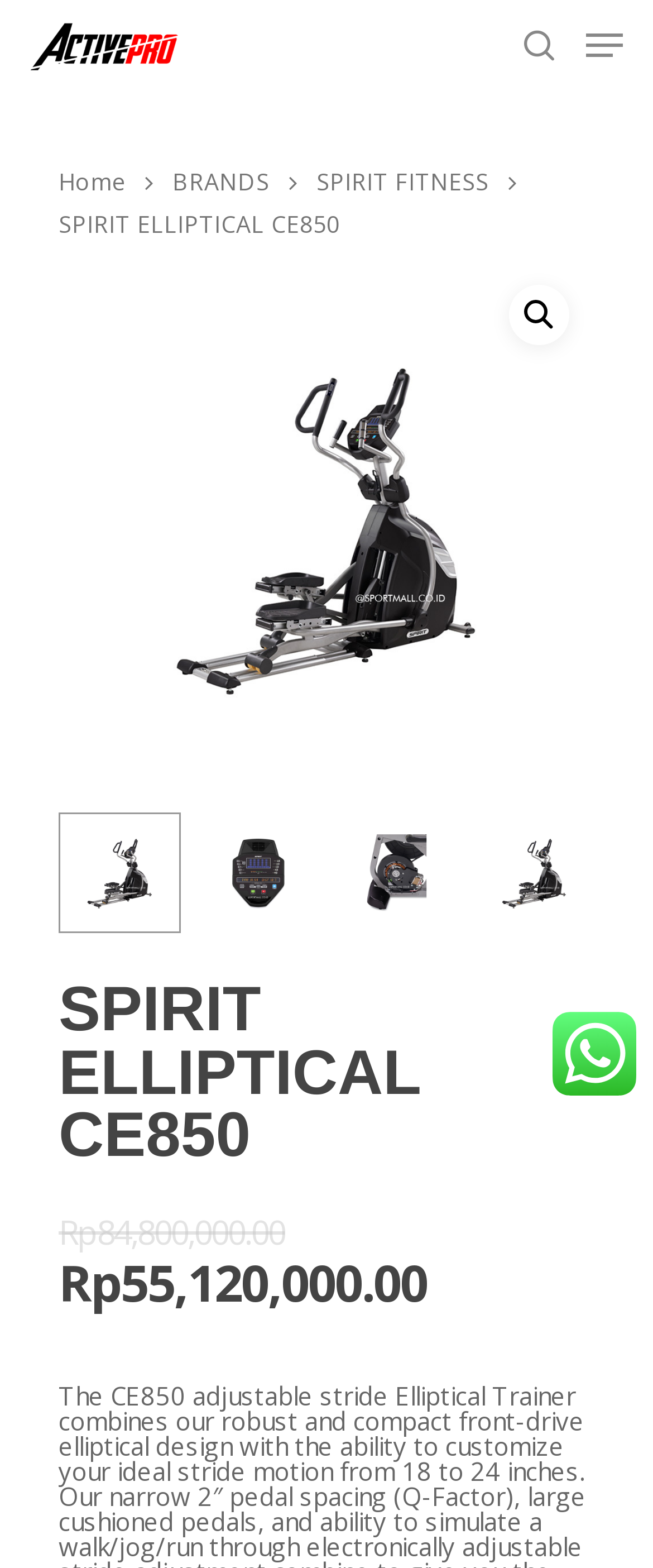Determine the bounding box coordinates of the section I need to click to execute the following instruction: "Learn about the mission". Provide the coordinates as four float numbers between 0 and 1, i.e., [left, top, right, bottom].

None